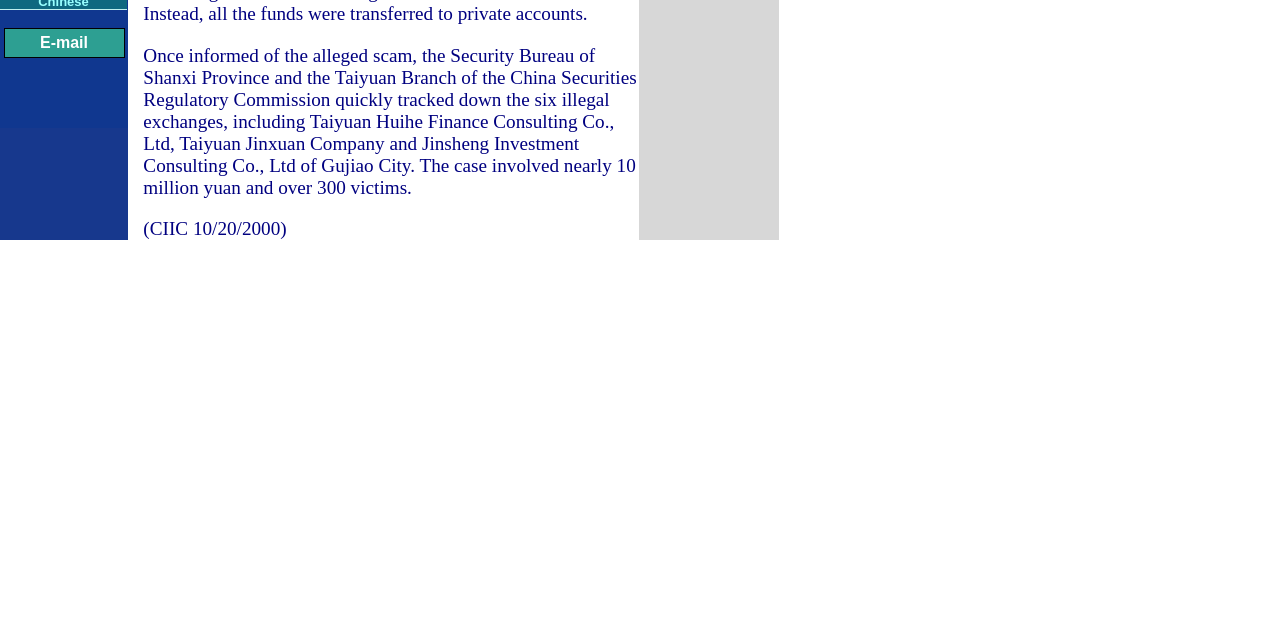Find the UI element described as: "E-mail" and predict its bounding box coordinates. Ensure the coordinates are four float numbers between 0 and 1, [left, top, right, bottom].

[0.031, 0.053, 0.069, 0.08]